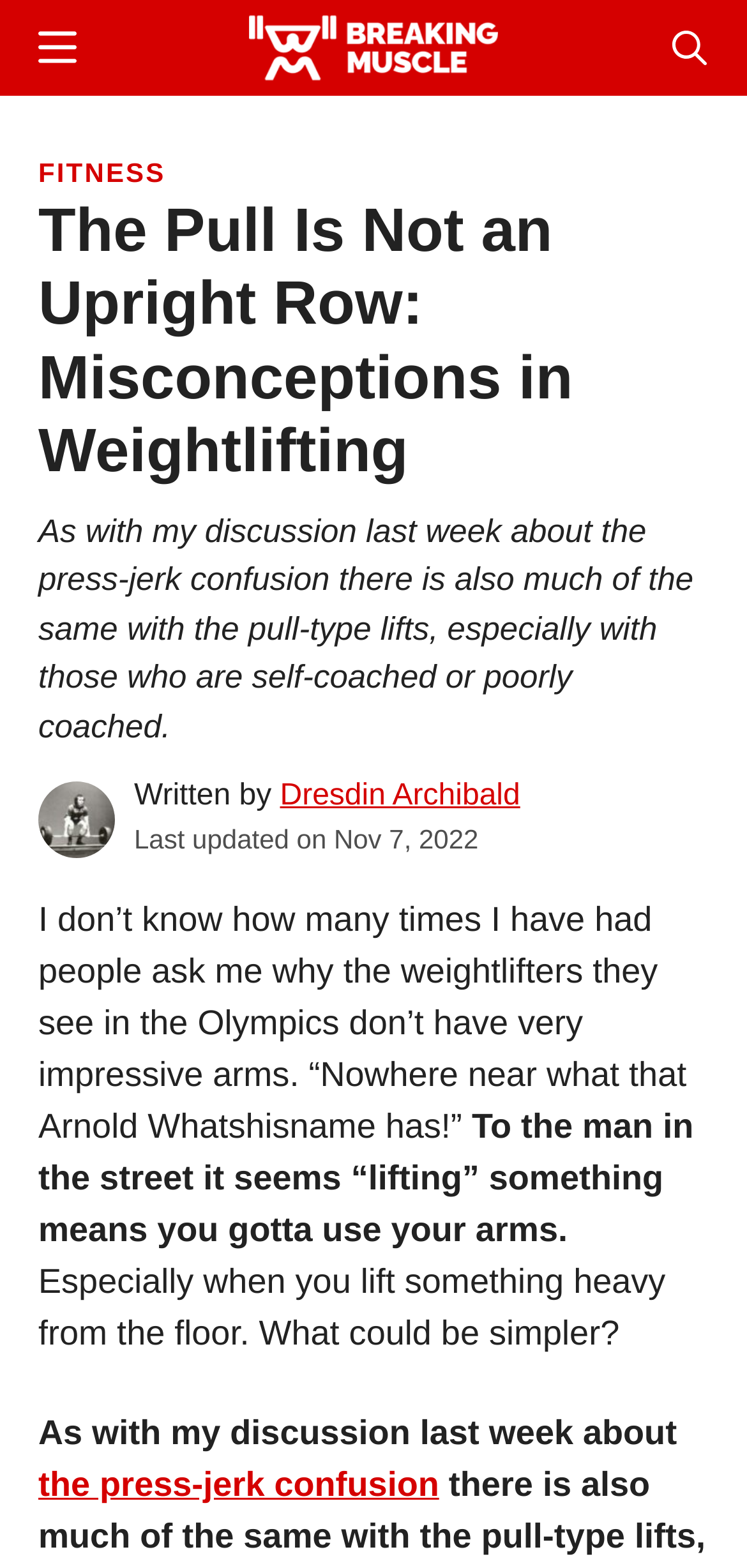Extract the bounding box for the UI element that matches this description: "Search".

[0.872, 0.006, 0.974, 0.055]